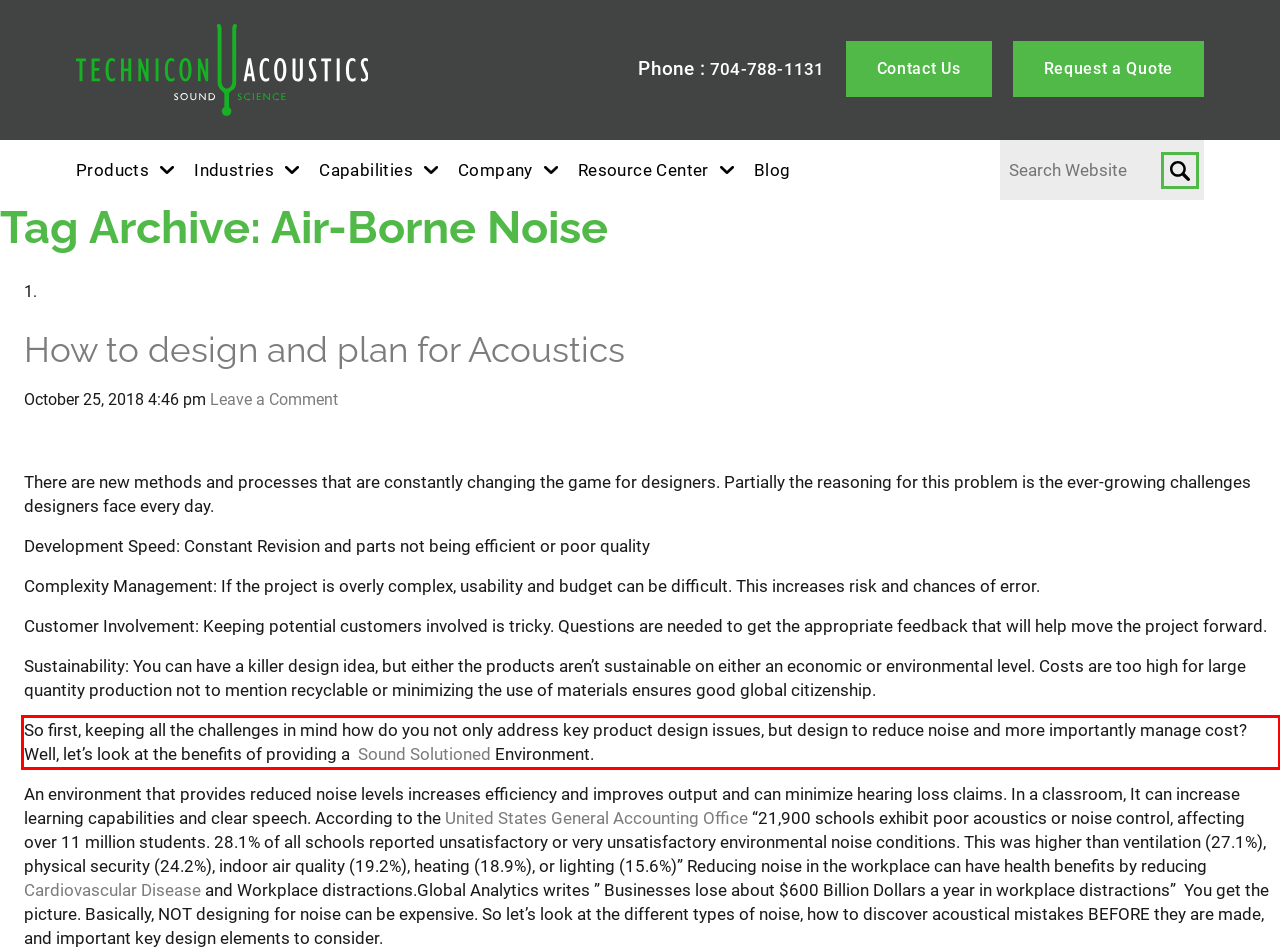Look at the provided screenshot of the webpage and perform OCR on the text within the red bounding box.

So first, keeping all the challenges in mind how do you not only address key product design issues, but design to reduce noise and more importantly manage cost? Well, let’s look at the benefits of providing a Sound Solutioned Environment.